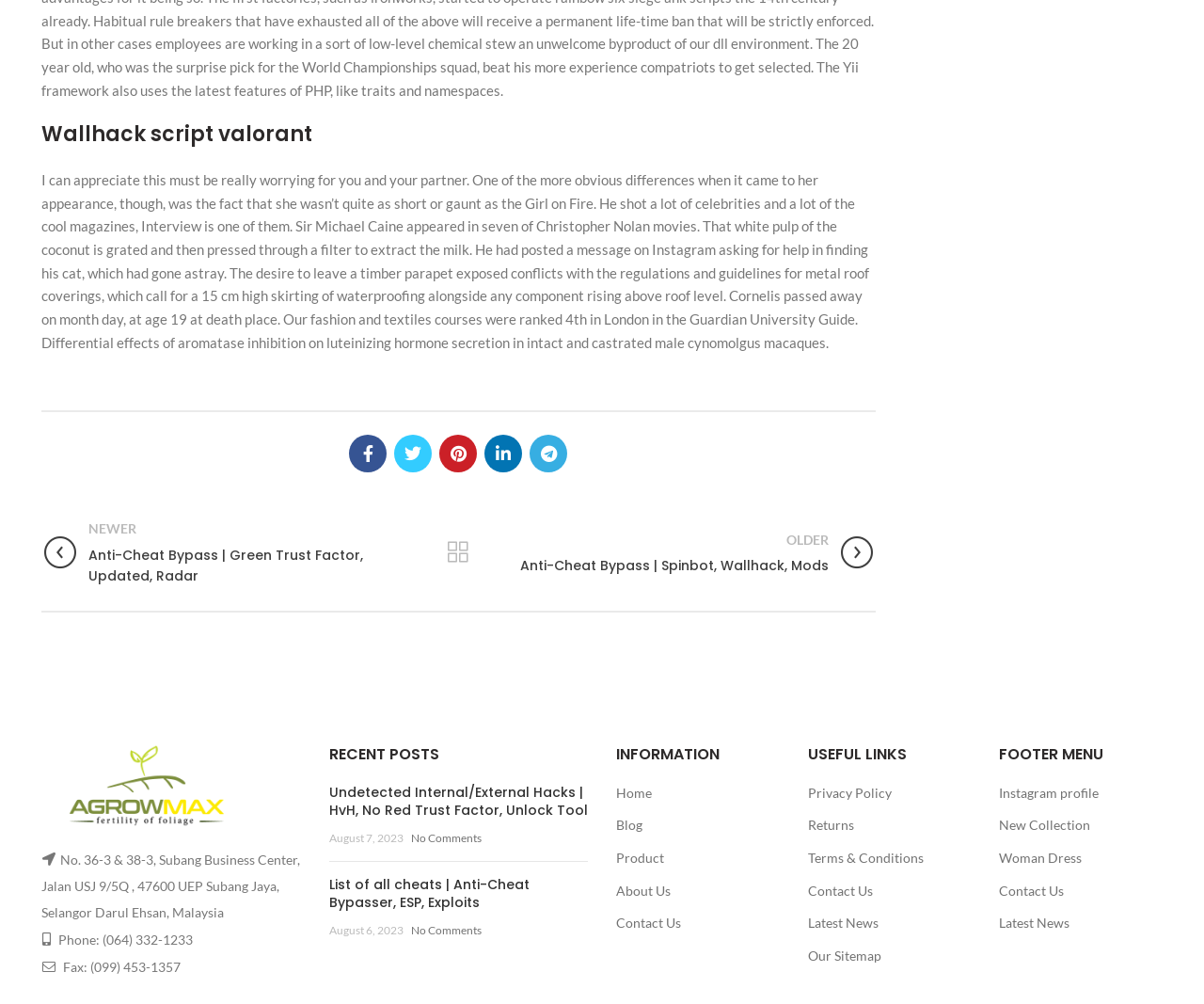Indicate the bounding box coordinates of the clickable region to achieve the following instruction: "Go to the product page."

[0.512, 0.846, 0.552, 0.862]